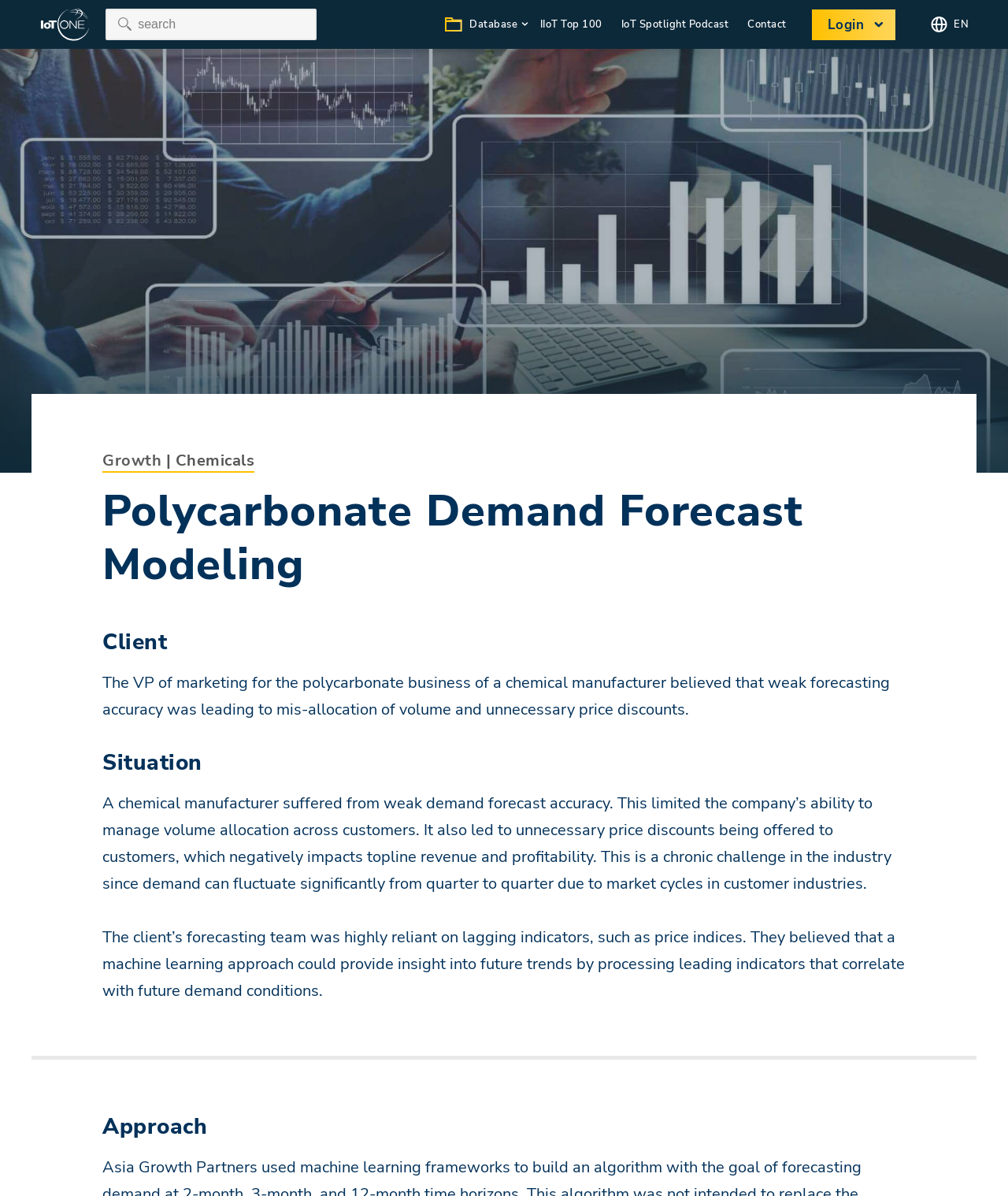Answer in one word or a short phrase: 
What is the position of the person who believed in machine learning approach?

VP of Marketing